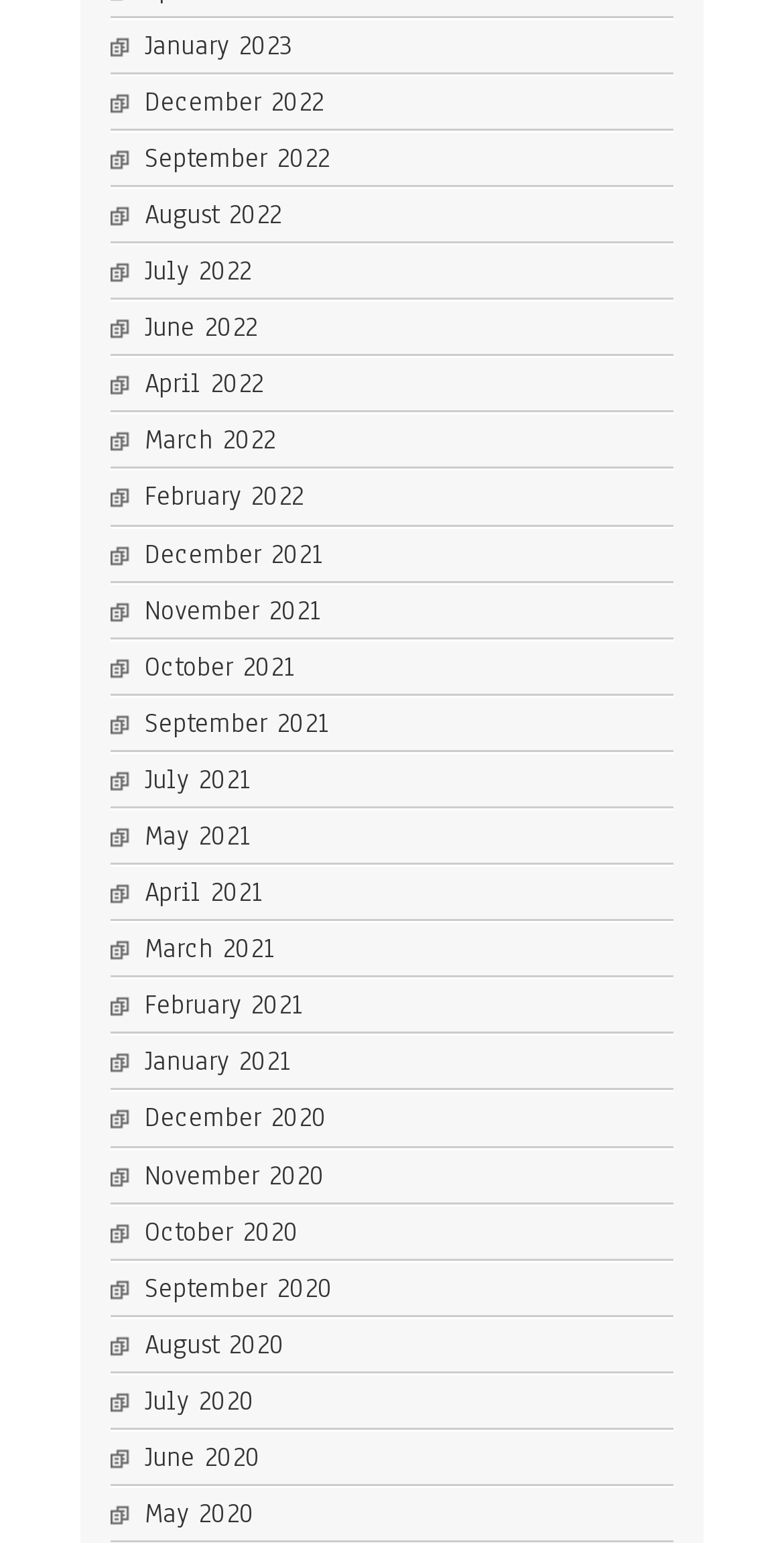Locate the bounding box coordinates of the element's region that should be clicked to carry out the following instruction: "Access June 2022". The coordinates need to be four float numbers between 0 and 1, i.e., [left, top, right, bottom].

[0.185, 0.201, 0.328, 0.224]